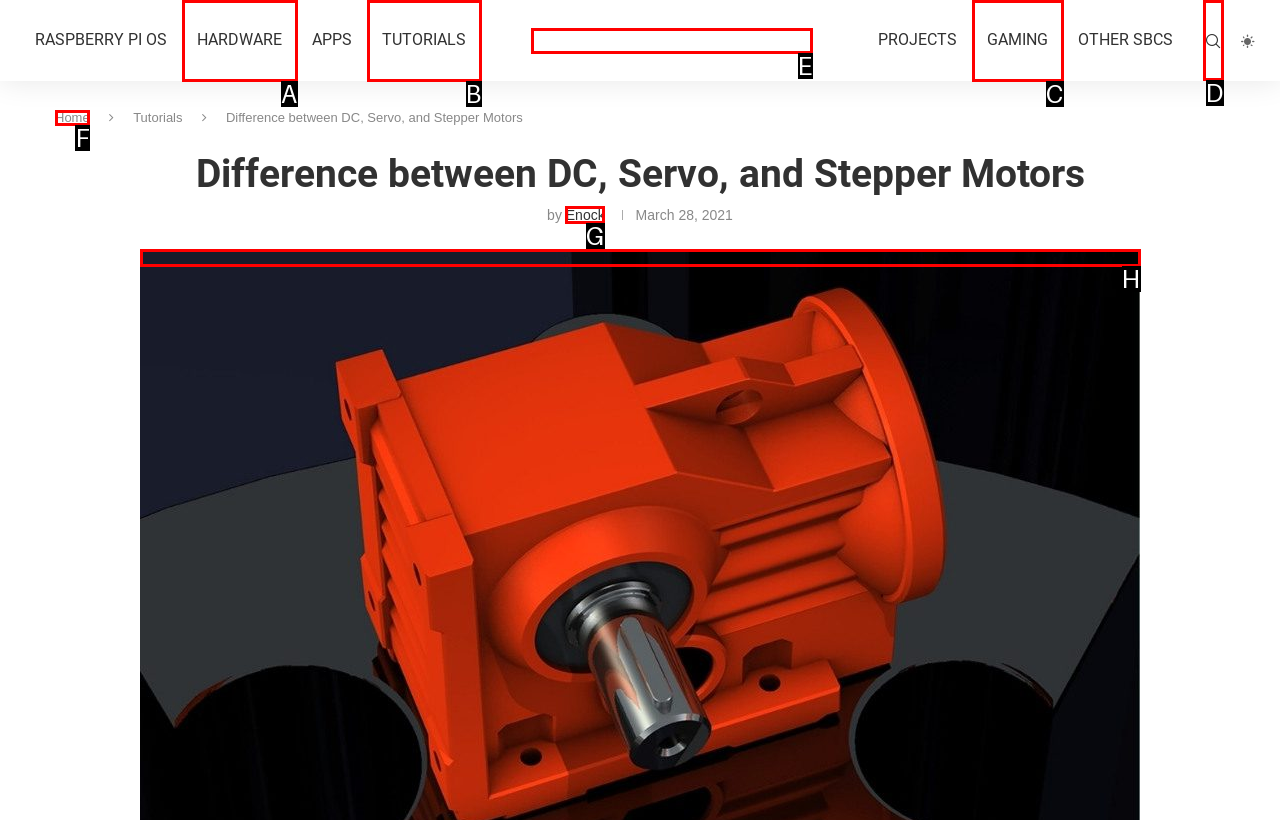Identify which HTML element should be clicked to fulfill this instruction: read the article by Enock Reply with the correct option's letter.

G